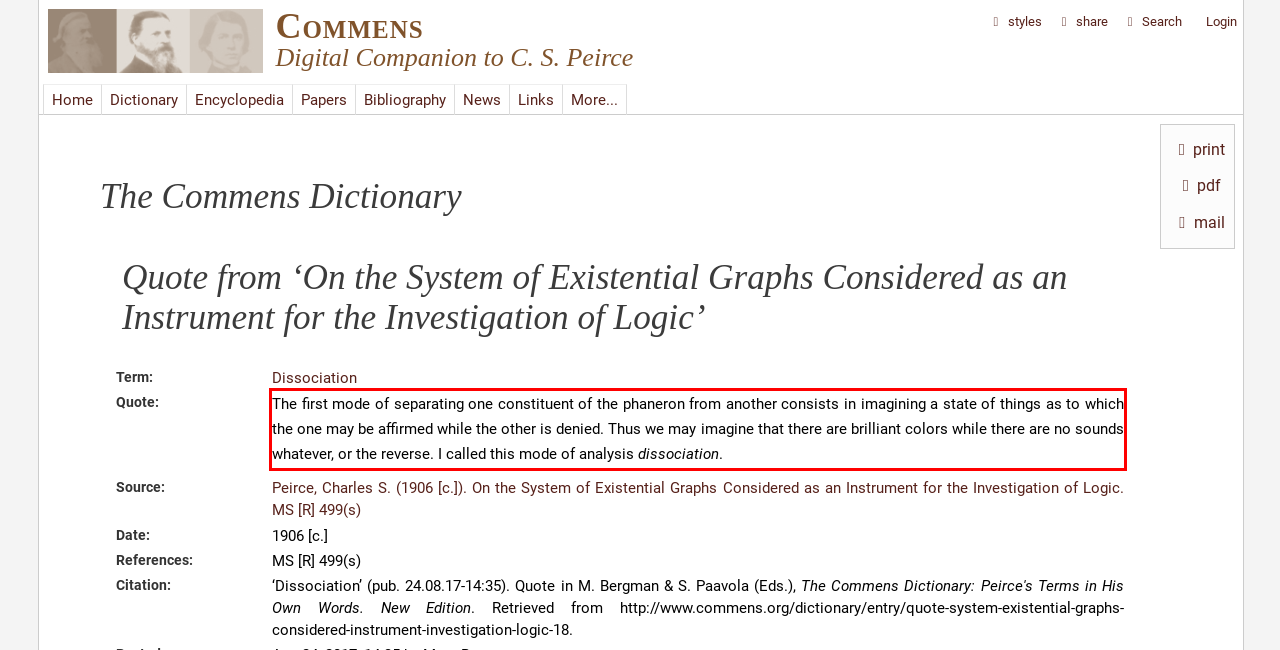You are provided with a screenshot of a webpage featuring a red rectangle bounding box. Extract the text content within this red bounding box using OCR.

The first mode of separating one constituent of the phaneron from another consists in imagining a state of things as to which the one may be affirmed while the other is denied. Thus we may imagine that there are brilliant colors while there are no sounds whatever, or the reverse. I called this mode of analysis dissociation.